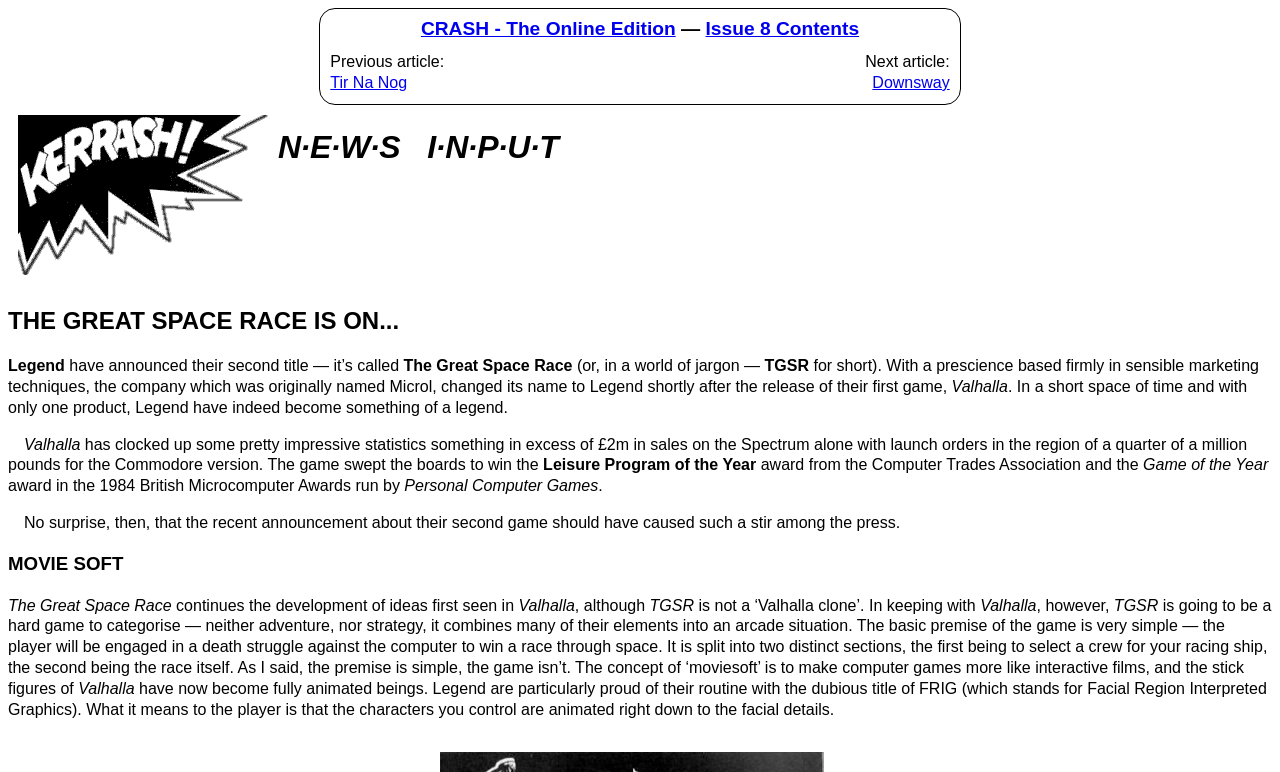Extract the bounding box coordinates of the UI element described by: "Re: [WikimediaMobile] Wikipedia...". The coordinates should include four float numbers ranging from 0 to 1, e.g., [left, top, right, bottom].

None